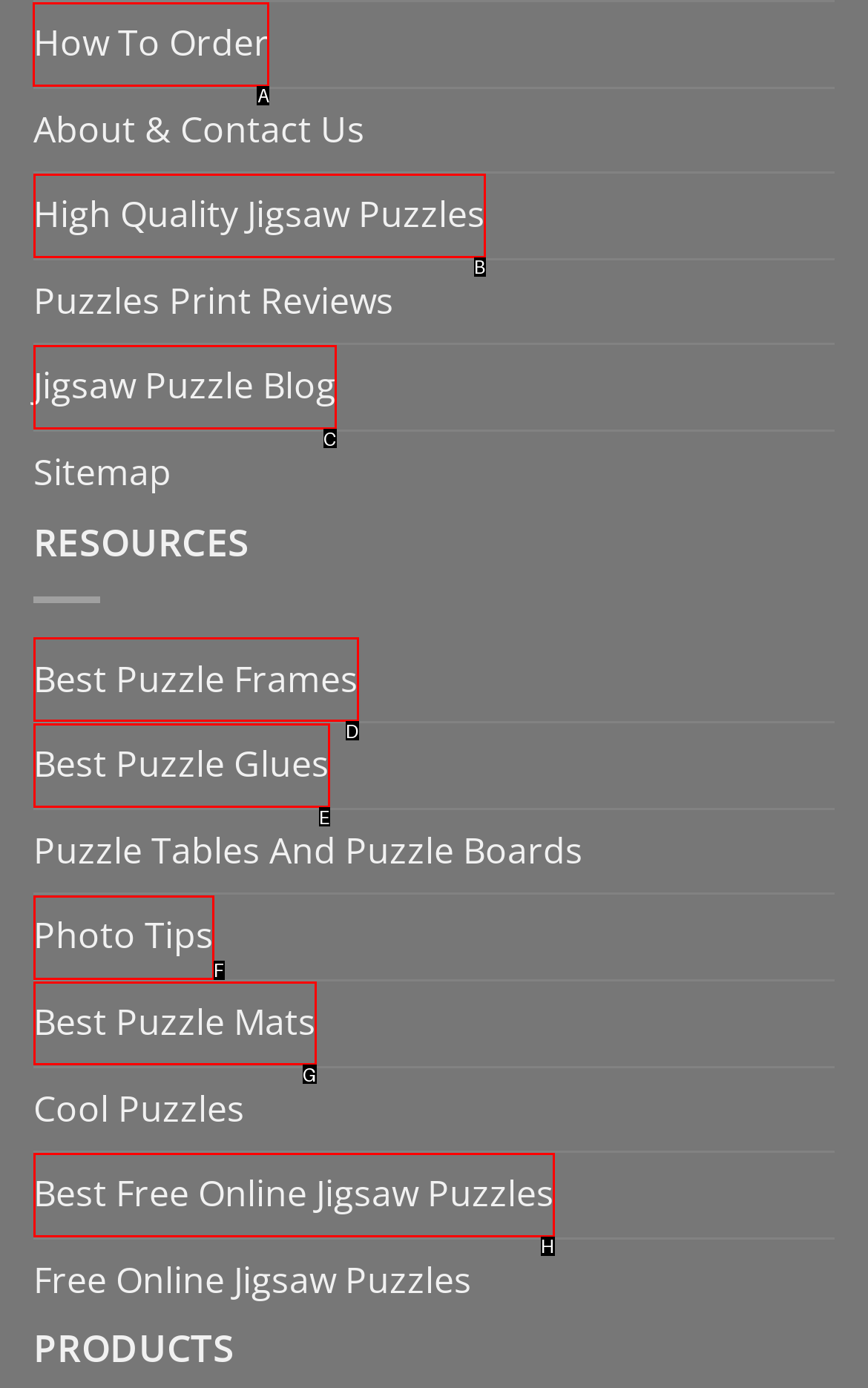Identify which lettered option to click to carry out the task: Click on 'How To Order'. Provide the letter as your answer.

A